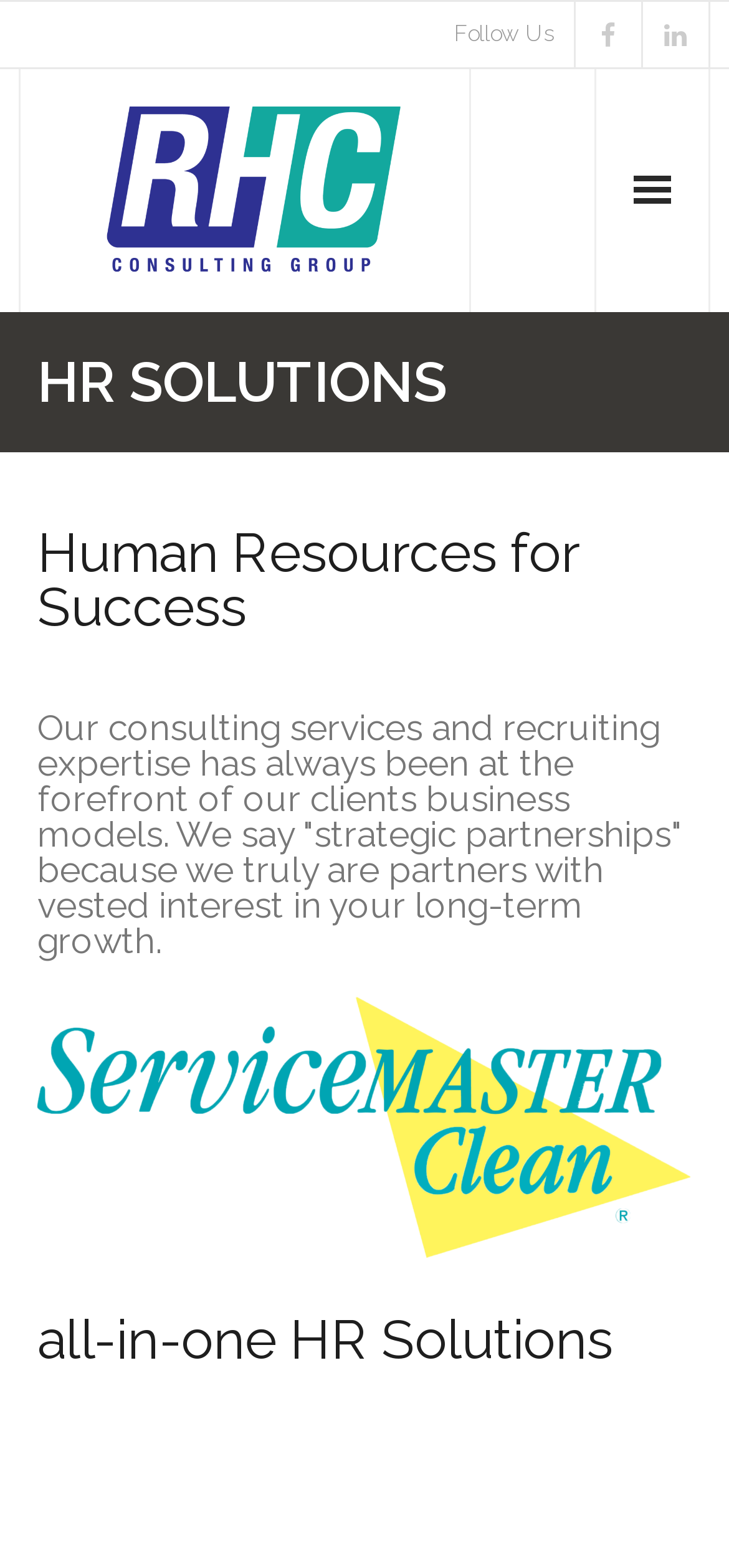Using the information from the screenshot, answer the following question thoroughly:
What is the company name?

The company name can be found in the image element with the bounding box coordinates [0.079, 0.056, 0.593, 0.187], which is located in the top section of the webpage.